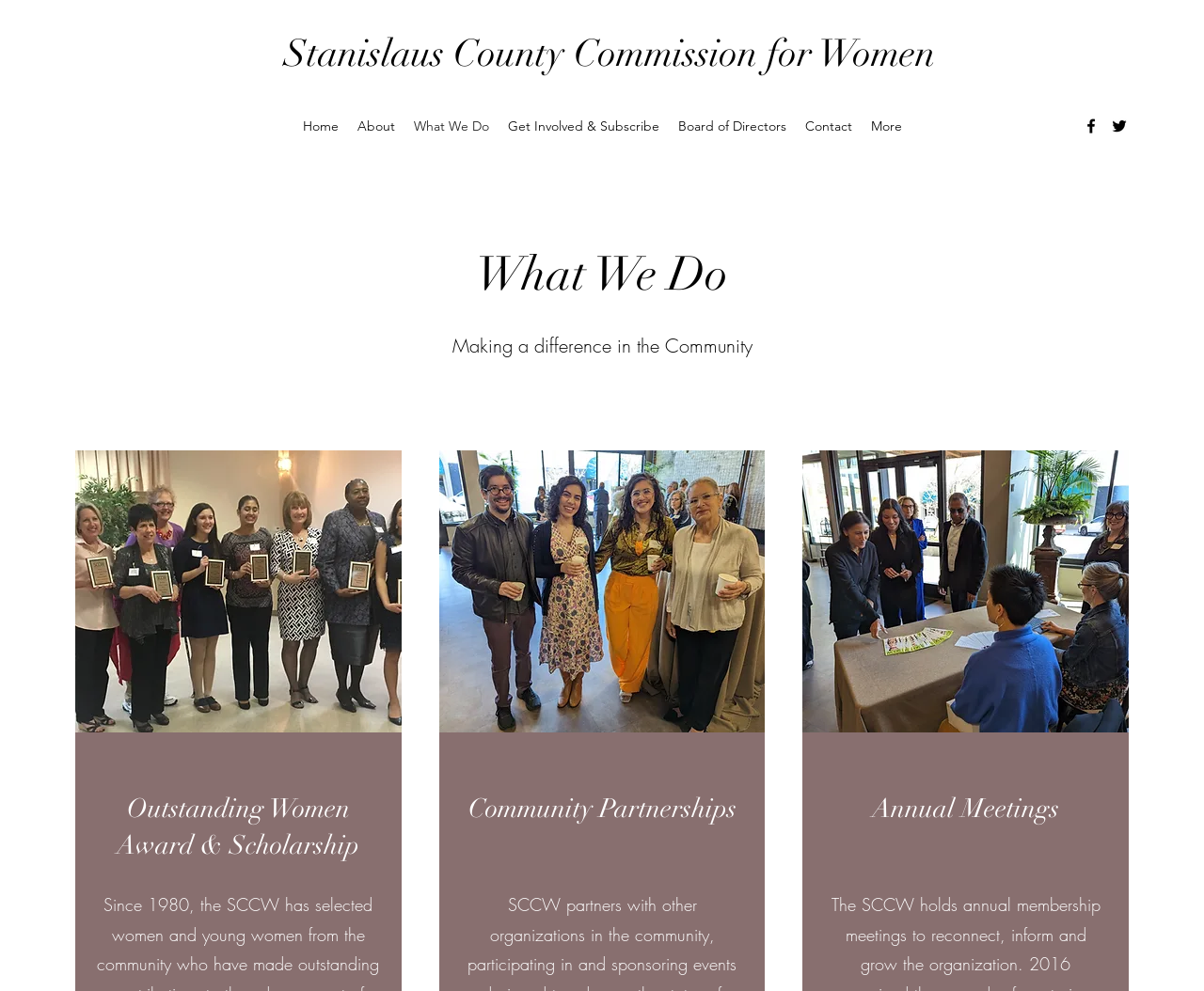Explain the webpage's layout and main content in detail.

The webpage is about the Stanislaus County Commission for Women, specifically highlighting their activities and initiatives. At the top, there is a navigation menu with links to different sections of the website, including "Home", "About", "What We Do", "Get Involved & Subscribe", "Board of Directors", and "Contact". 

To the right of the navigation menu, there is a social bar with links to the organization's Facebook and Twitter profiles, each accompanied by an icon. 

The main content of the page is divided into sections, with a heading "What We Do" at the top. Below this heading, there is a brief description "Making a difference in the Community". 

The page features three images, arranged horizontally, showcasing the organization's activities. 

Further down, there are three sections with headings "Outstanding Women Award & Scholarship", "Community Partnerships", and "Annual Meetings", which likely provide more information about the organization's initiatives and events.